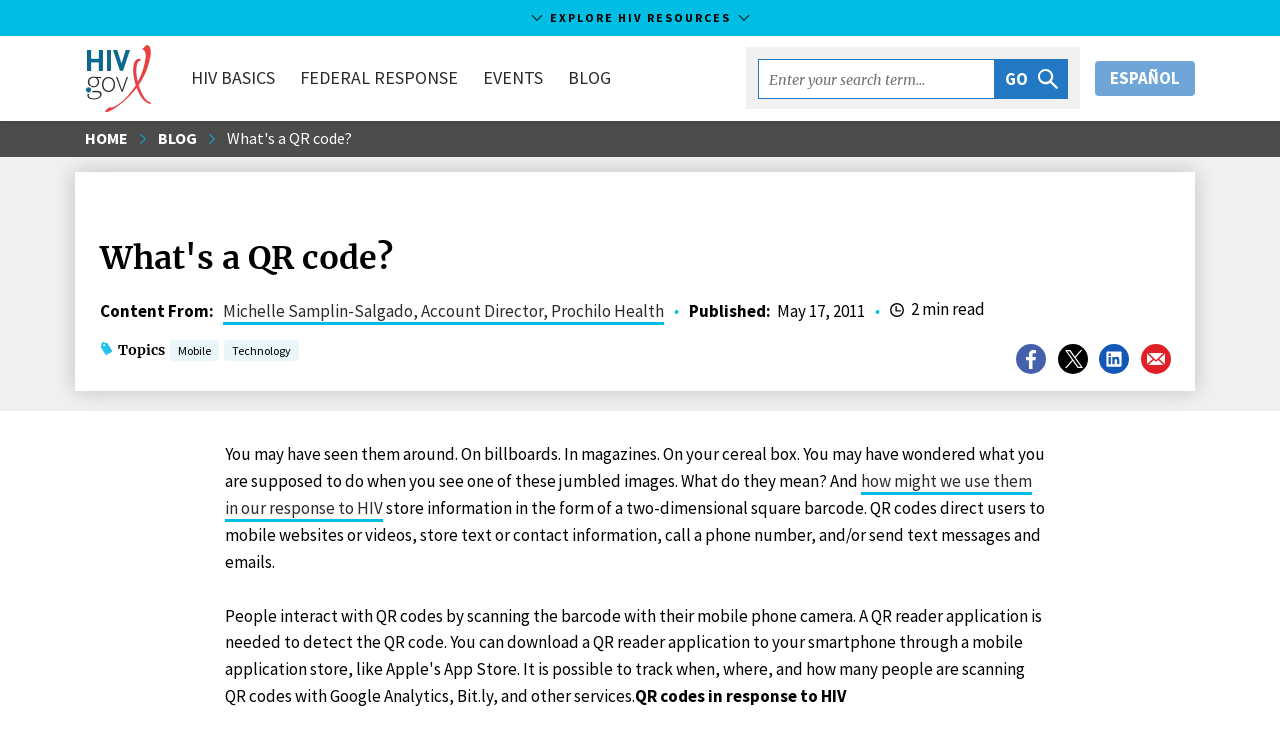Create a detailed narrative describing the layout and content of the webpage.

The webpage is the US Government's gateway to federal HIV policies, programs, and resources to end the HIV epidemic. At the top, there is a prominent button "EXPLORE HIV RESOURCES" and the HIV.gov logo, which is an image. Below the logo, there are several links to different sections of the website, including "HIV BASICS", "FEDERAL RESPONSE", "EVENTS", and "BLOG".

On the right side of the page, there is a search bar with a text box and a "GO" button. Next to the search bar, there is a disabled button "ESPAÑOL". Below the search bar, there is a breadcrumb navigation menu with links to "HOME" and "BLOG", as well as a generic element with the text "What's a QR code?".

The main content of the page is an article about QR codes, with a heading "What's a QR code?" at the top. The article has several paragraphs of text, including information about what QR codes are and how they can be used in response to HIV. There are also several links and buttons throughout the article, including links to share the article on social media and buttons to filter by topic.

At the bottom of the article, there are several metadata elements, including the author's name, the publication date, and the estimated reading time. There are also several social media links and a button to share the article via email.